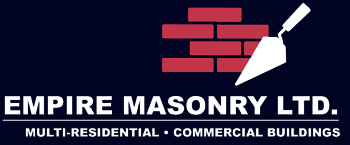What is symbolized by the stylized red bricks and a trowel? Examine the screenshot and reply using just one word or a brief phrase.

masonry services